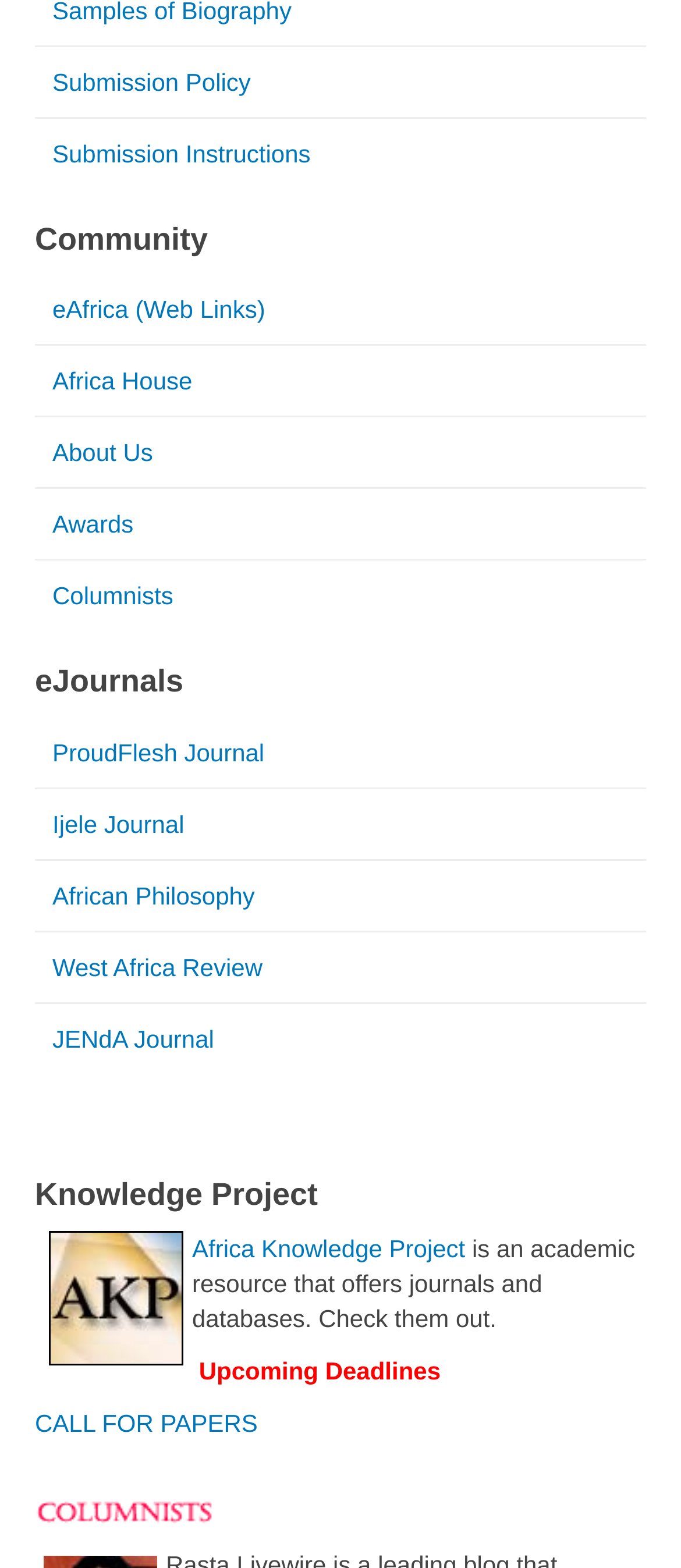Locate the bounding box coordinates of the area where you should click to accomplish the instruction: "Explore eAfrica Web Links".

[0.051, 0.175, 0.949, 0.22]